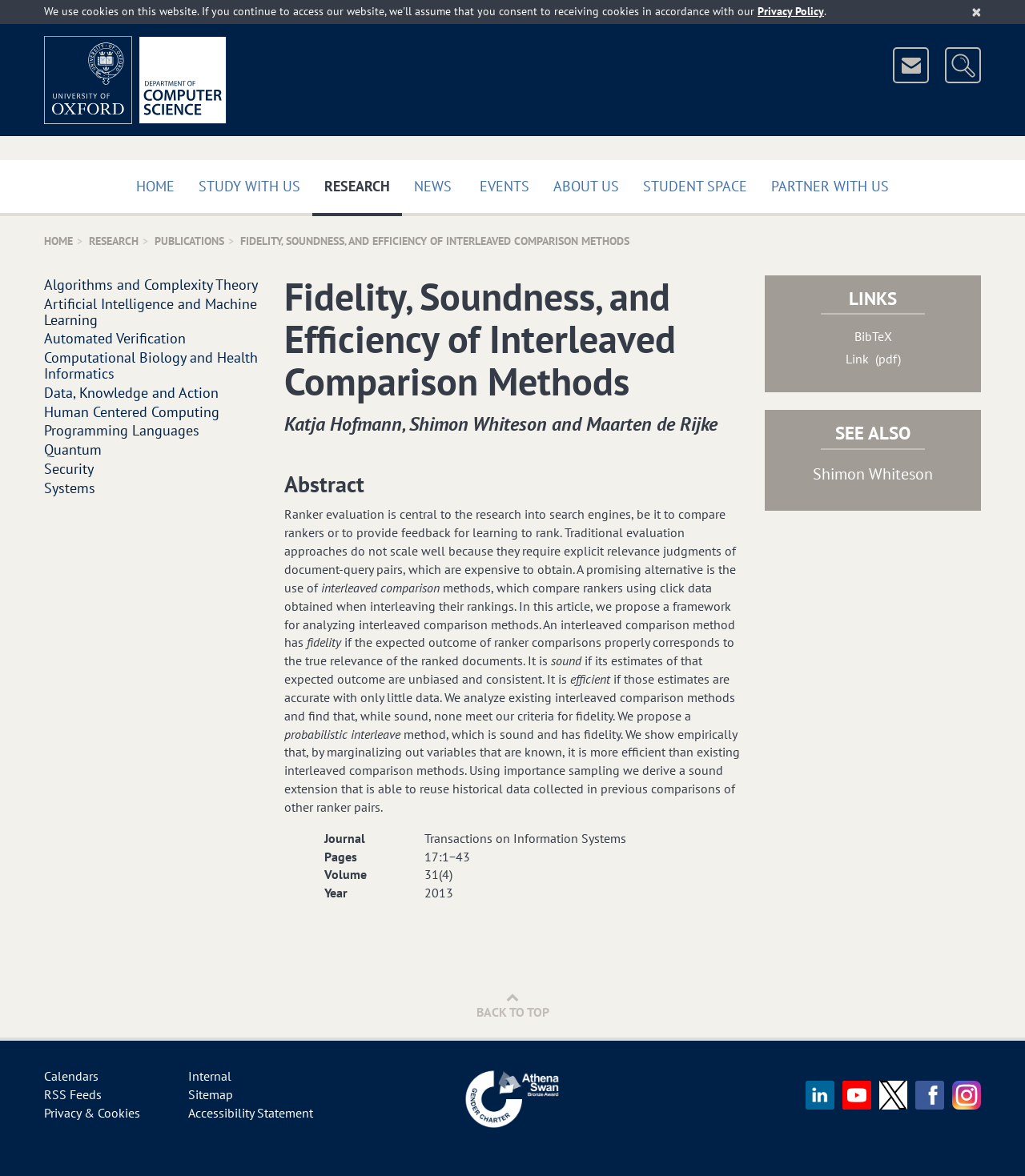Provide a brief response using a word or short phrase to this question:
What is the year of publication?

2013